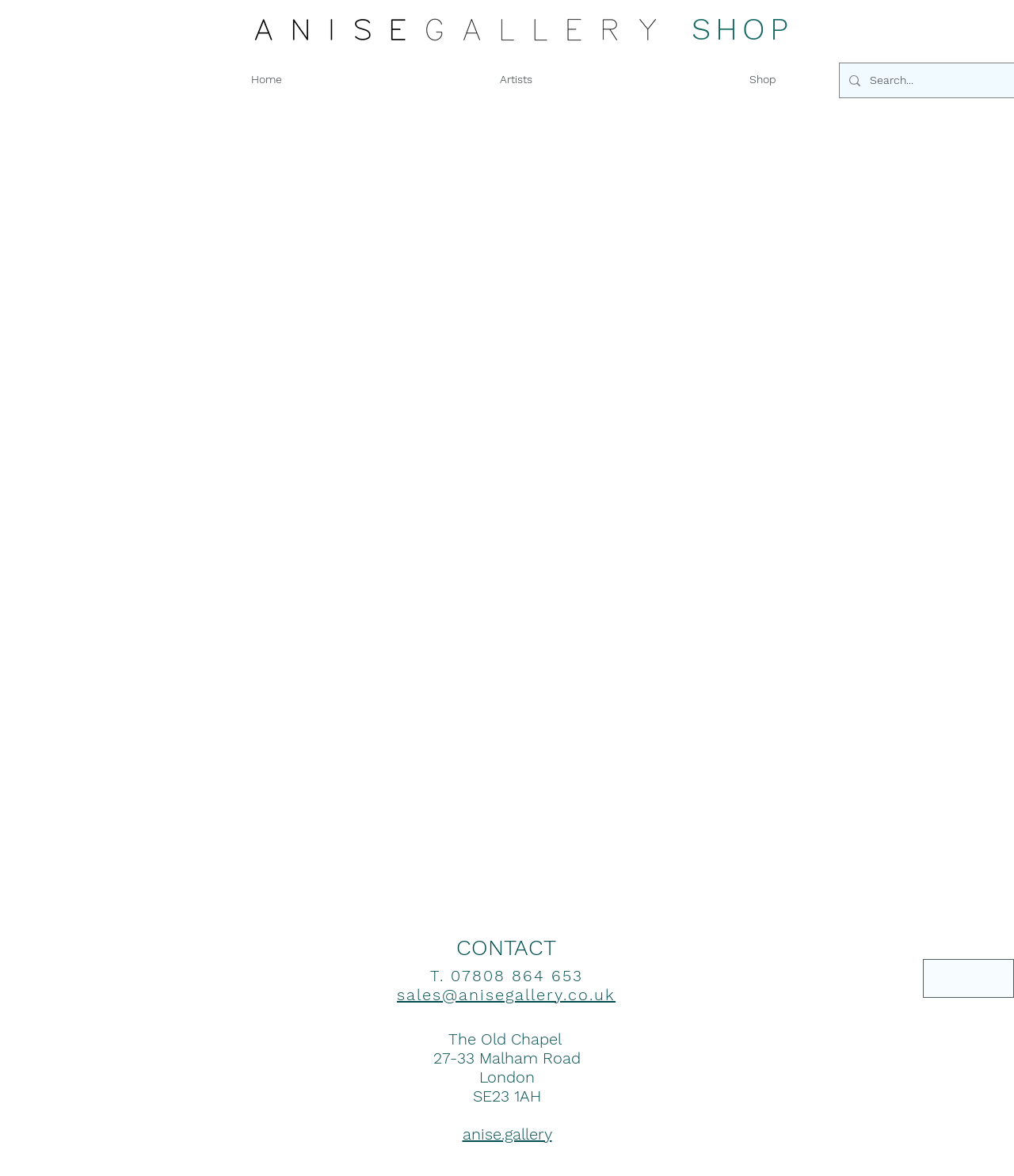What is the website of the gallery?
Please provide a single word or phrase as your answer based on the image.

anise.gallery